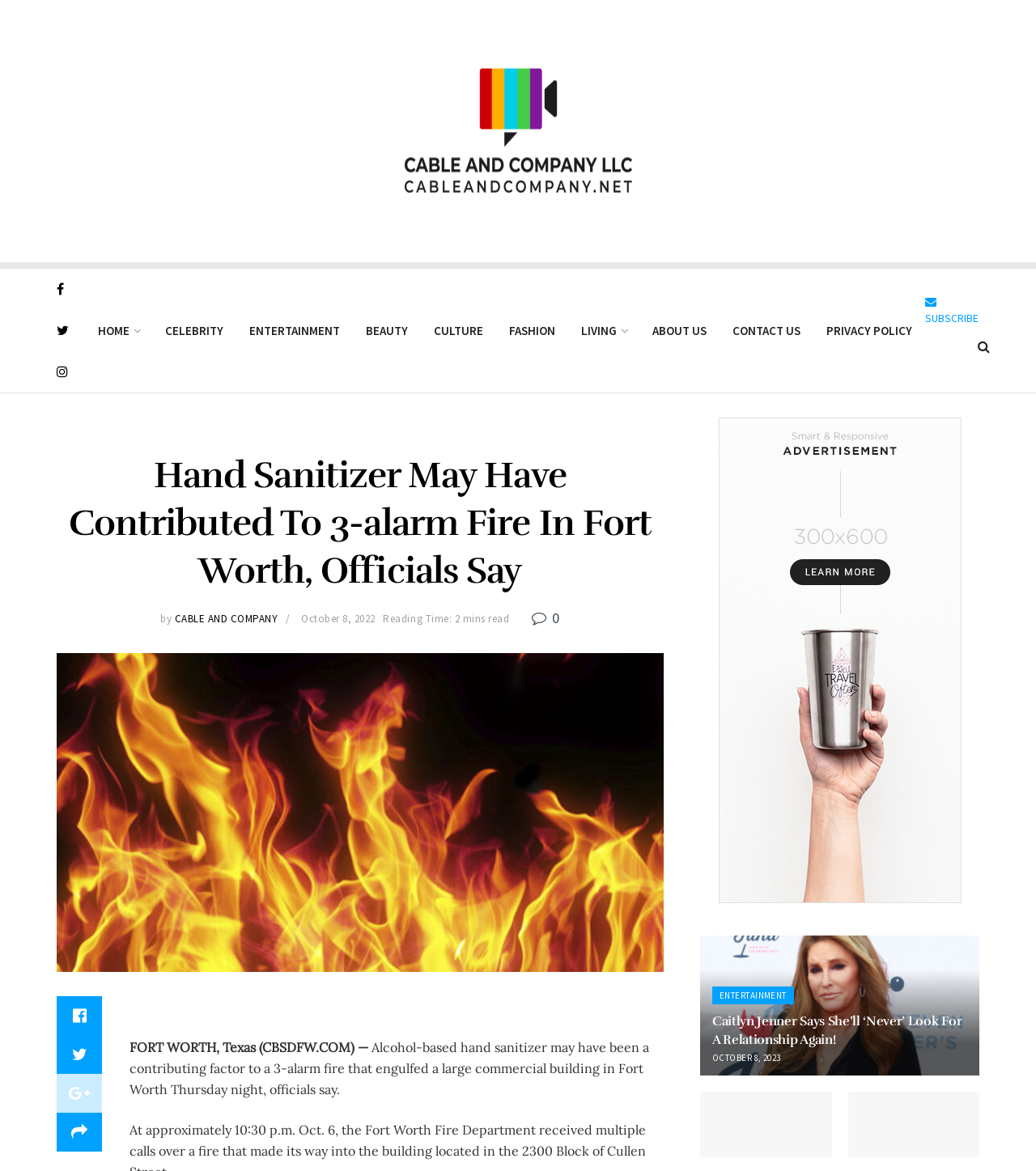Find the bounding box coordinates of the clickable area required to complete the following action: "Subscribe to the newsletter".

[0.893, 0.251, 0.945, 0.277]